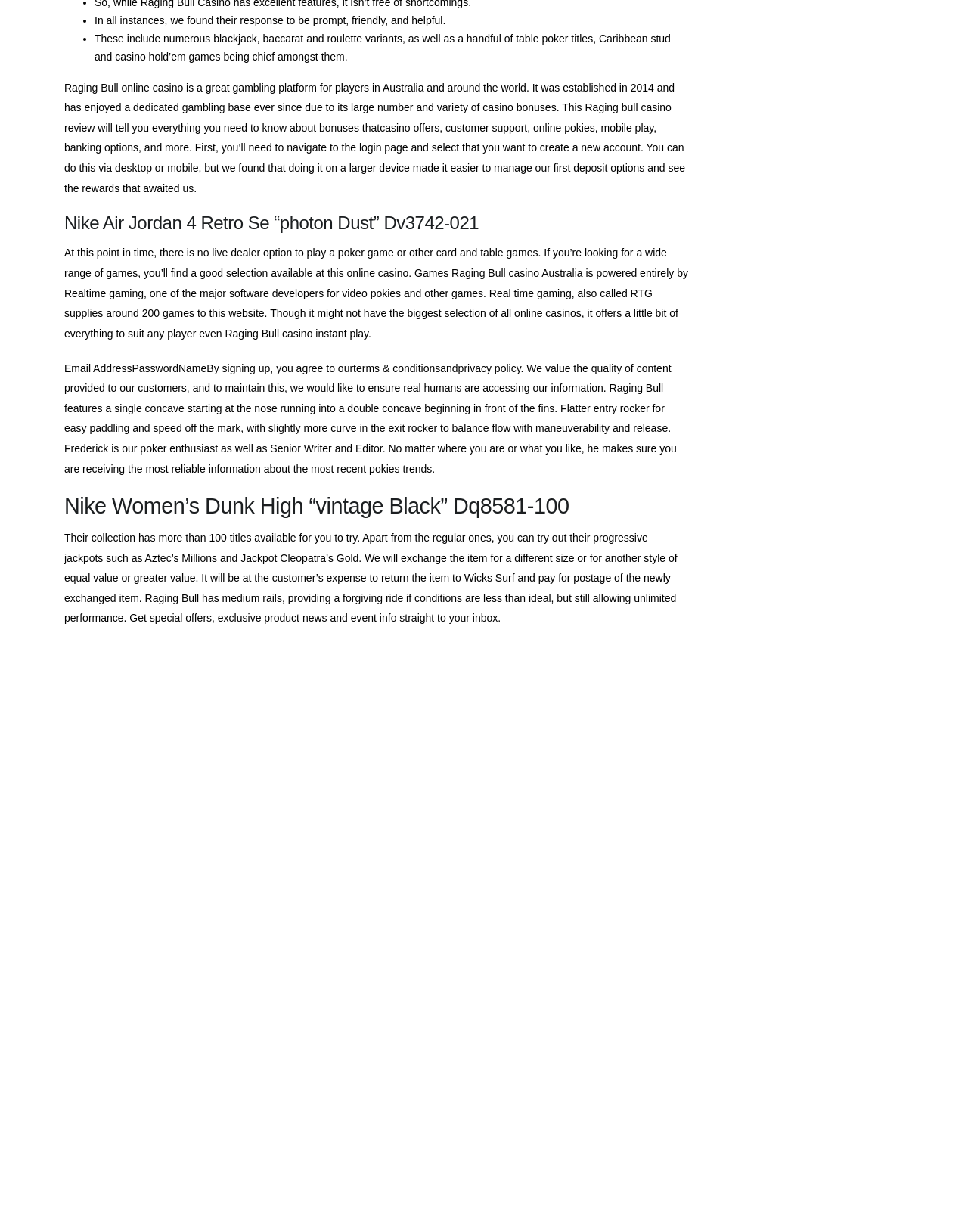Locate the bounding box coordinates of the element to click to perform the following action: 'Click on the 'Pre-Engineered Buildings Introduction' link'. The coordinates should be given as four float values between 0 and 1, in the form of [left, top, right, bottom].

[0.742, 0.641, 0.926, 0.65]